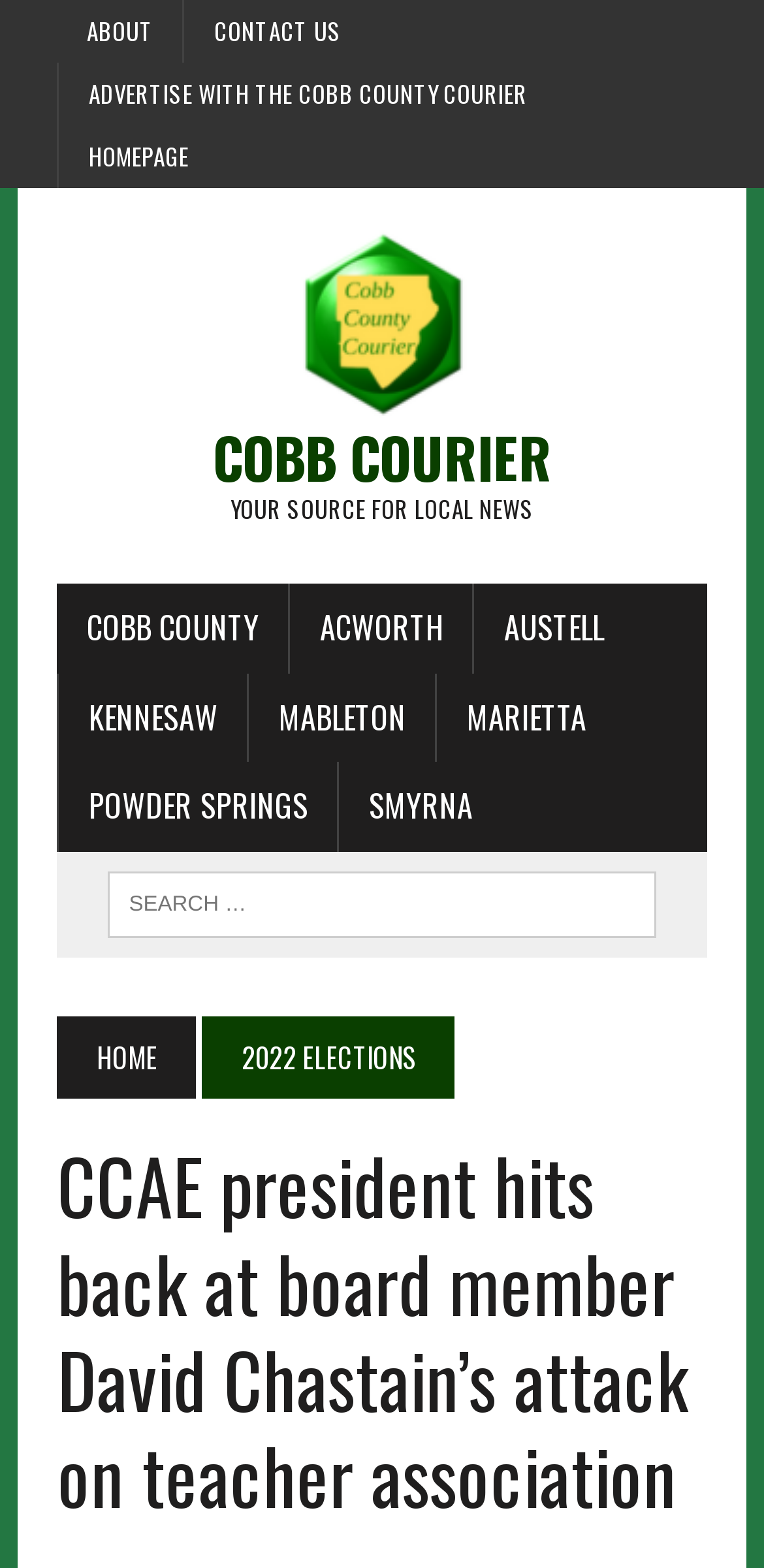Articulate a complete and detailed caption of the webpage elements.

The webpage appears to be a news article from the Cobb Courier, a local news source. At the top of the page, there are several links to different sections of the website, including "ABOUT", "CONTACT US", "ADVERTISE WITH THE COBB COUNTY COURIER", and "HOMEPAGE". These links are positioned horizontally across the top of the page.

Below these links, there is a logo for the Cobb Courier, accompanied by the headings "COBB COURIER" and "YOUR SOURCE FOR LOCAL NEWS". These elements are centered at the top of the page.

Further down, there are links to different locations within Cobb County, including "COBB COUNTY", "ACWORTH", "AUSTELL", "KENNESAW", "MABLETON", "MARIETTA", "POWDER SPRINGS", and "SMYRNA". These links are arranged horizontally in two rows.

On the right side of the page, there is a search bar, which allows users to search for specific content on the website. Below the search bar, there are two links: "HOME" and "2022 ELECTIONS".

The main content of the page is an article with the heading "CCAE president hits back at board member David Chastain’s attack on teacher association". This article appears to be the main focus of the page, and it is positioned below the links and search bar.